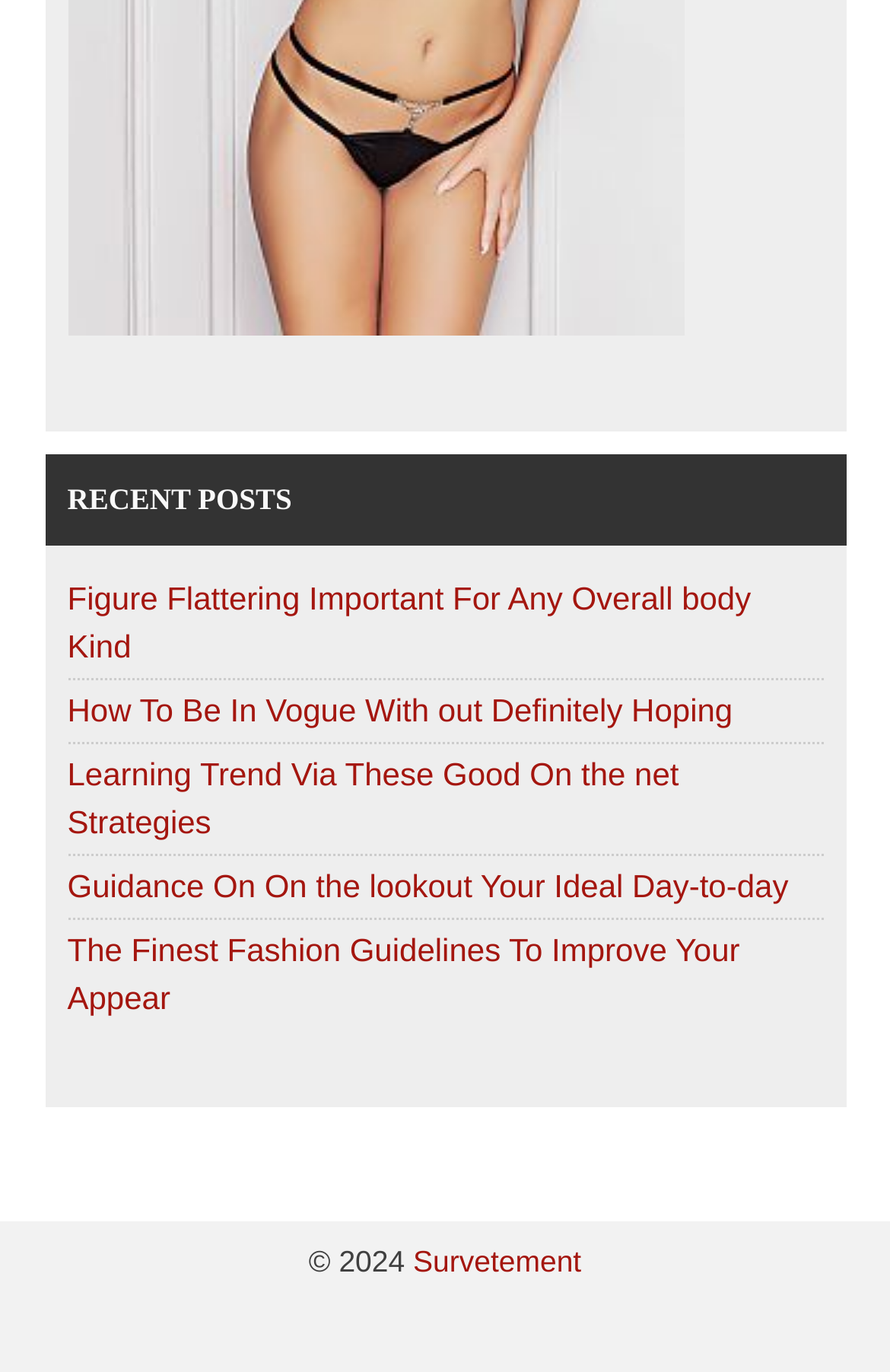How many recent posts are listed?
Using the information from the image, answer the question thoroughly.

I counted the number of links under the 'RECENT POSTS' heading, which are 6 in total.